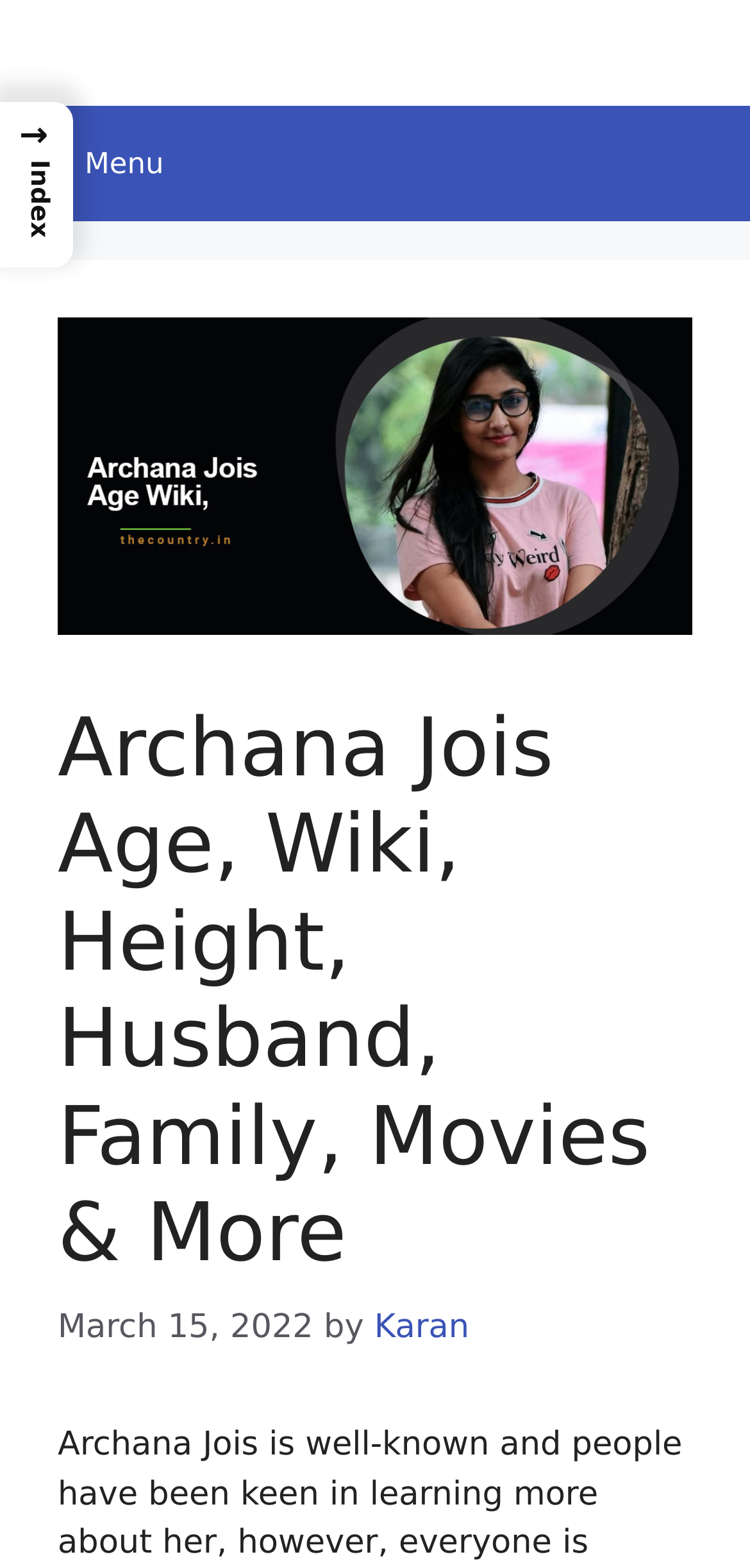What is the name of the actress featured on this webpage?
Provide a detailed and extensive answer to the question.

The webpage's title and content suggest that it is about Archana Jois, a South Indian actress, so the answer is Archana Jois.